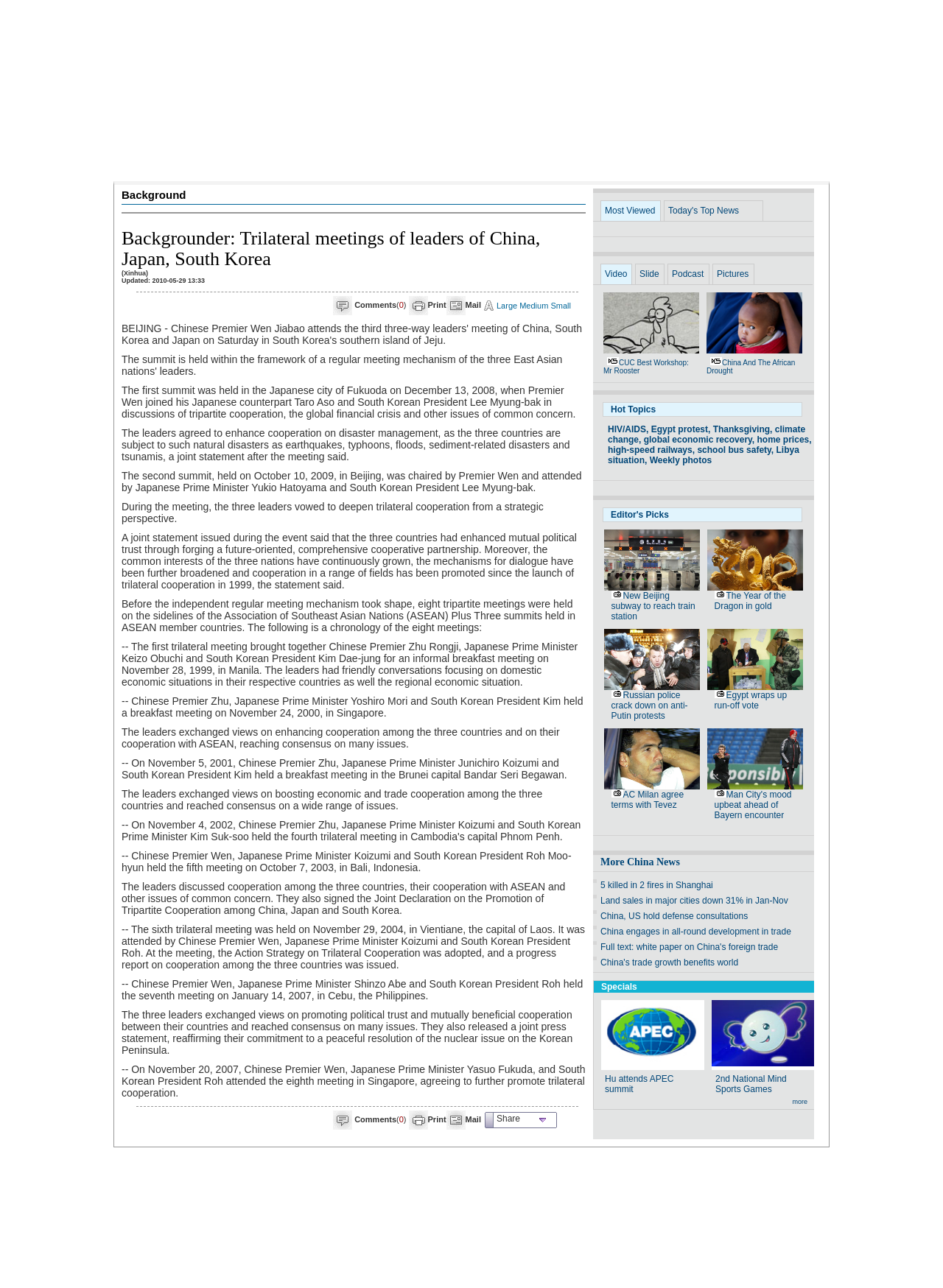Can you locate the main headline on this webpage and provide its text content?

Backgrounder: Trilateral meetings of leaders of China, Japan, South Korea